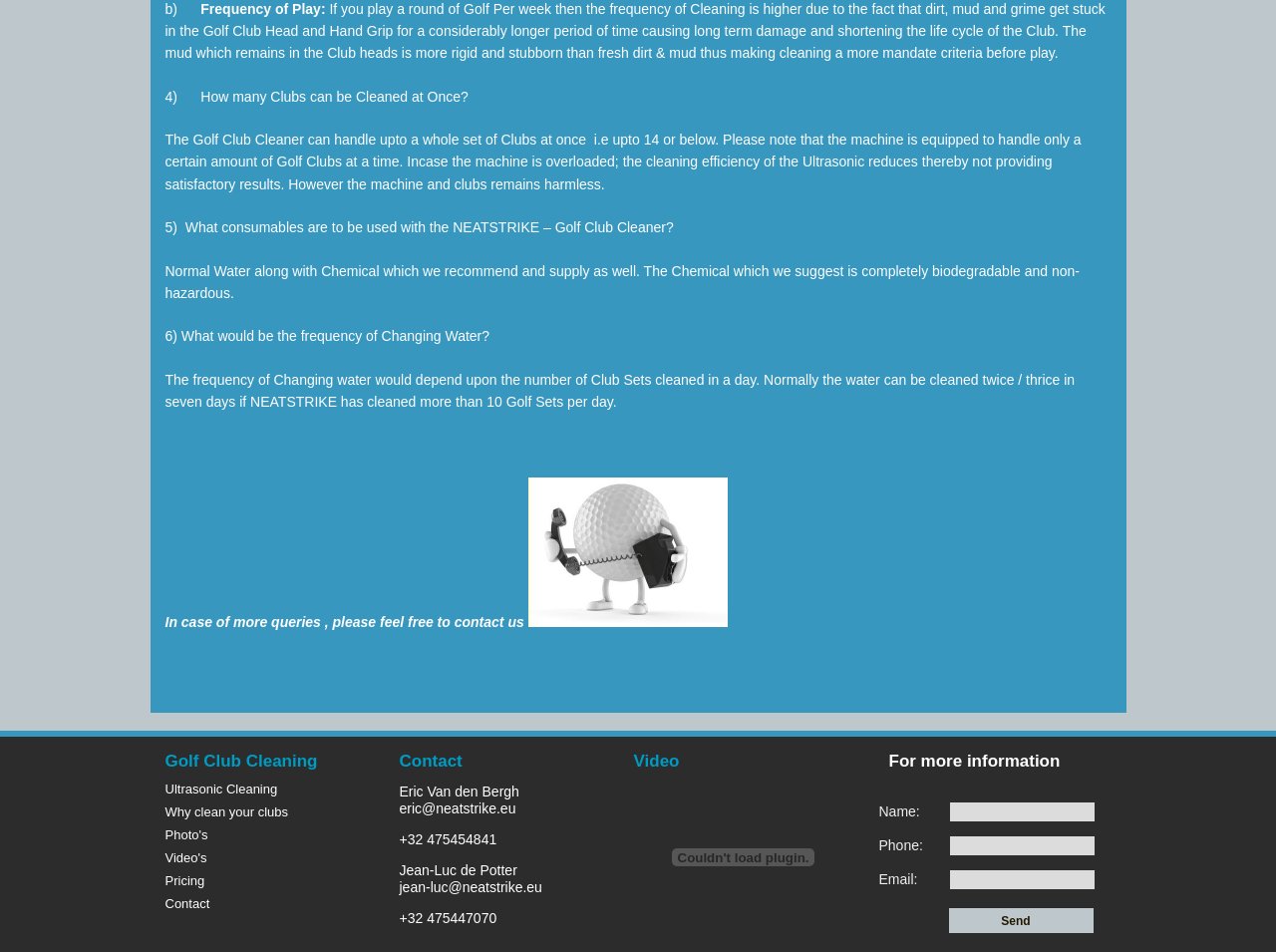Determine the coordinates of the bounding box that should be clicked to complete the instruction: "Click on 'Send'". The coordinates should be represented by four float numbers between 0 and 1: [left, top, right, bottom].

[0.743, 0.954, 0.857, 0.98]